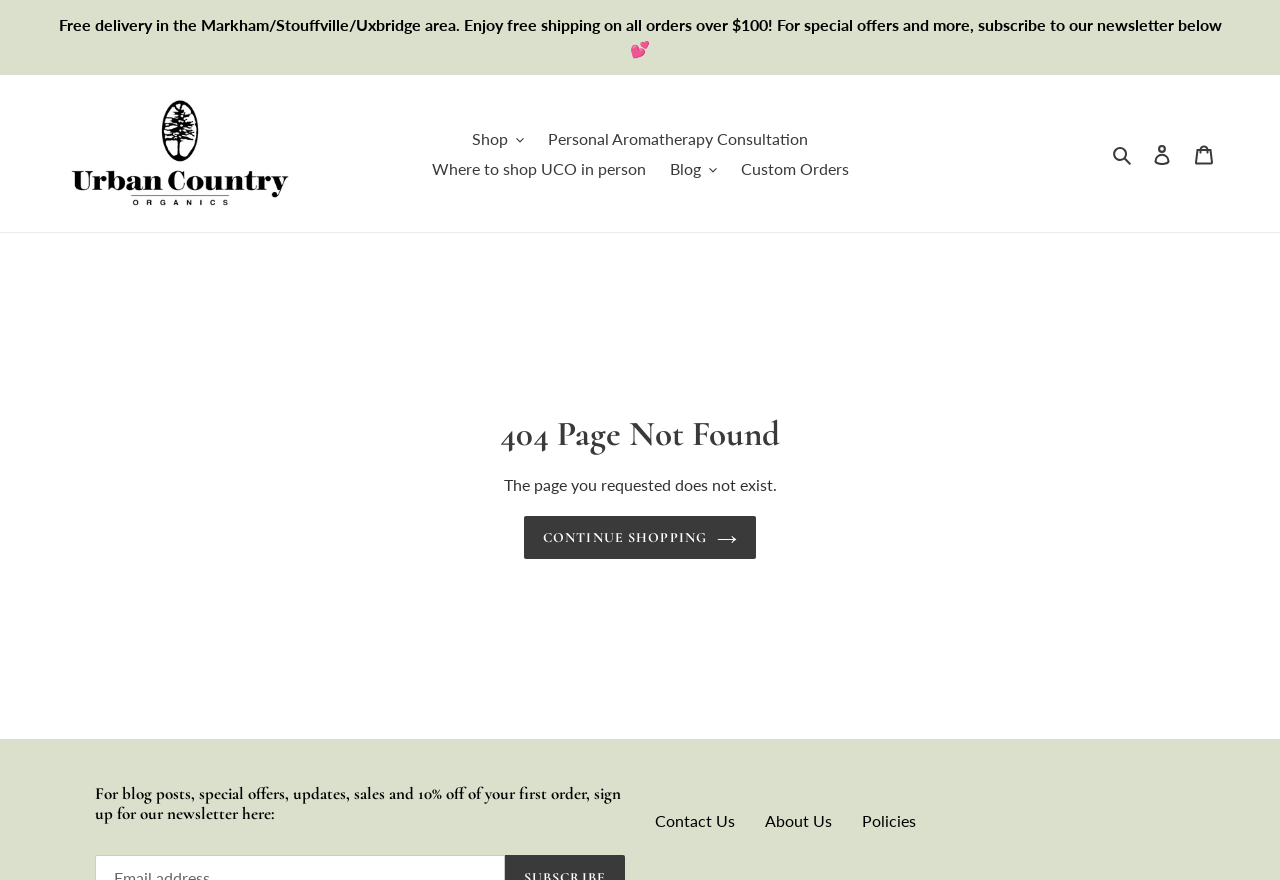Determine the bounding box coordinates of the region I should click to achieve the following instruction: "View your cart". Ensure the bounding box coordinates are four float numbers between 0 and 1, i.e., [left, top, right, bottom].

[0.924, 0.149, 0.957, 0.199]